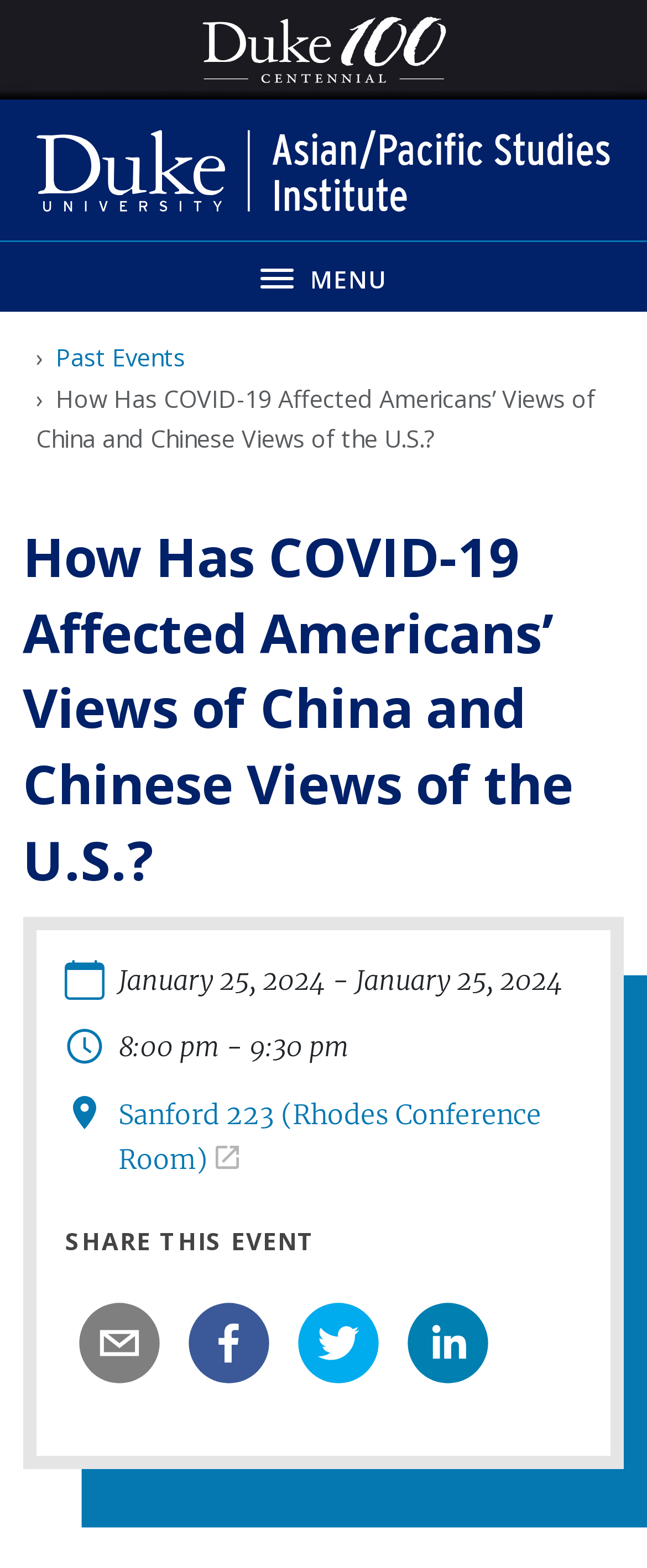Please find and report the bounding box coordinates of the element to click in order to perform the following action: "View event details on January 25, 2024". The coordinates should be expressed as four float numbers between 0 and 1, in the format [left, top, right, bottom].

[0.183, 0.614, 0.503, 0.635]